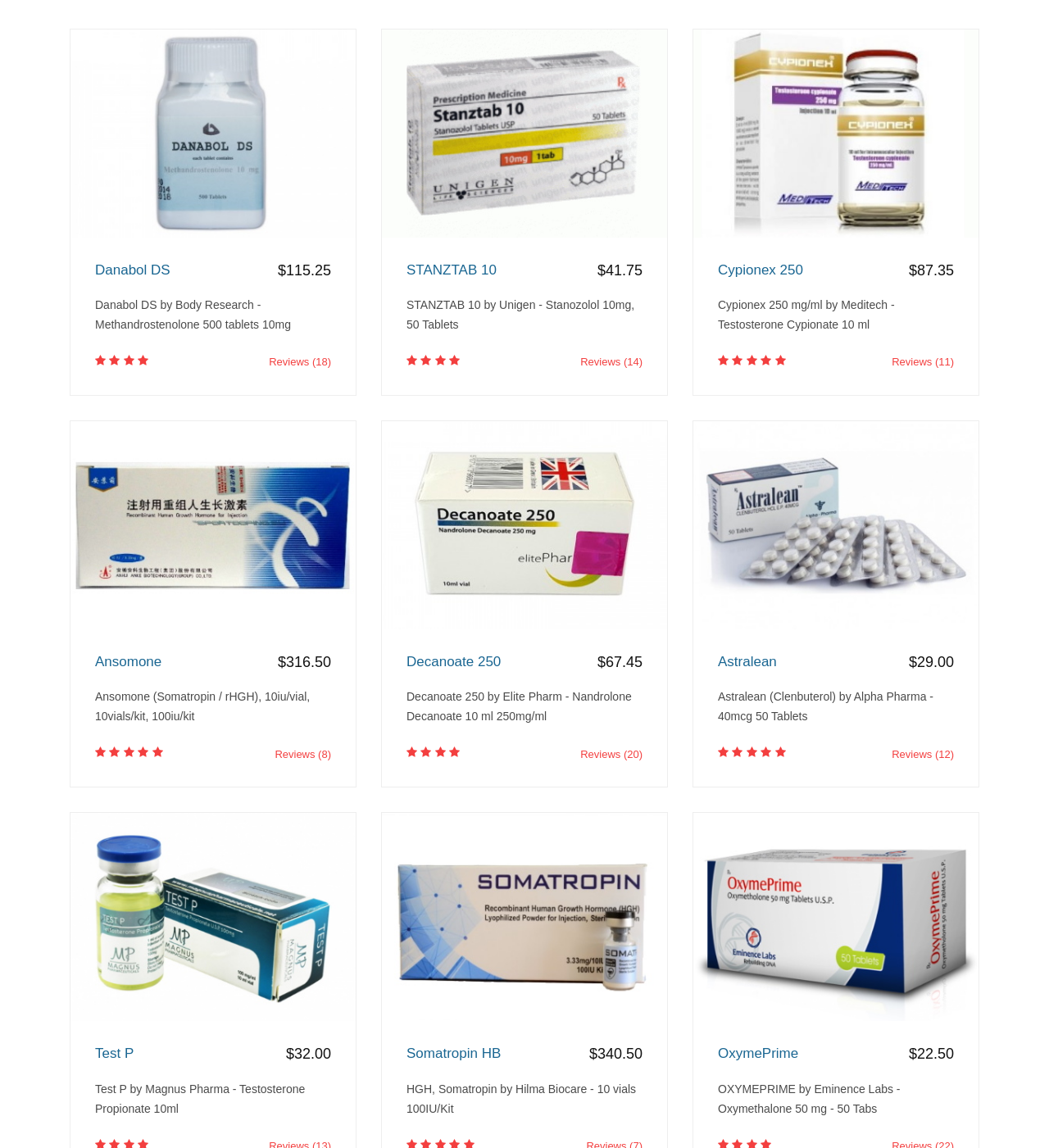Please predict the bounding box coordinates (top-left x, top-left y, bottom-right x, bottom-right y) for the UI element in the screenshot that fits the description: Somatropin HB

[0.388, 0.911, 0.612, 0.925]